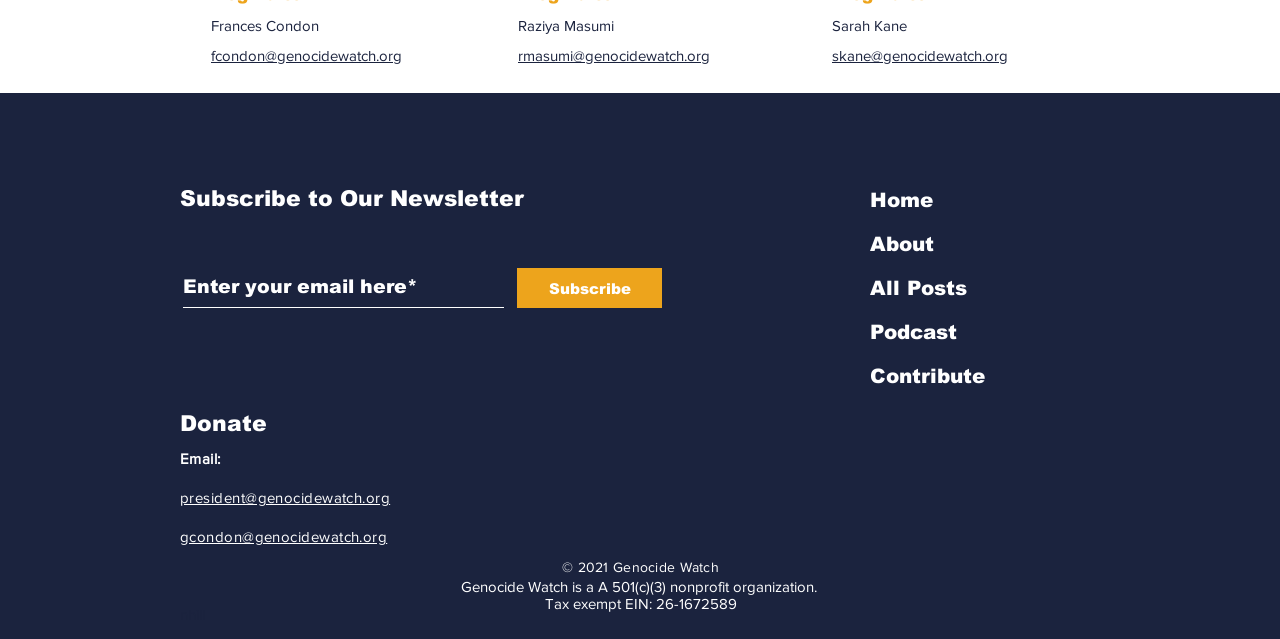Determine the bounding box coordinates of the section I need to click to execute the following instruction: "Contact president@genocidewatch.org". Provide the coordinates as four float numbers between 0 and 1, i.e., [left, top, right, bottom].

[0.141, 0.765, 0.305, 0.792]